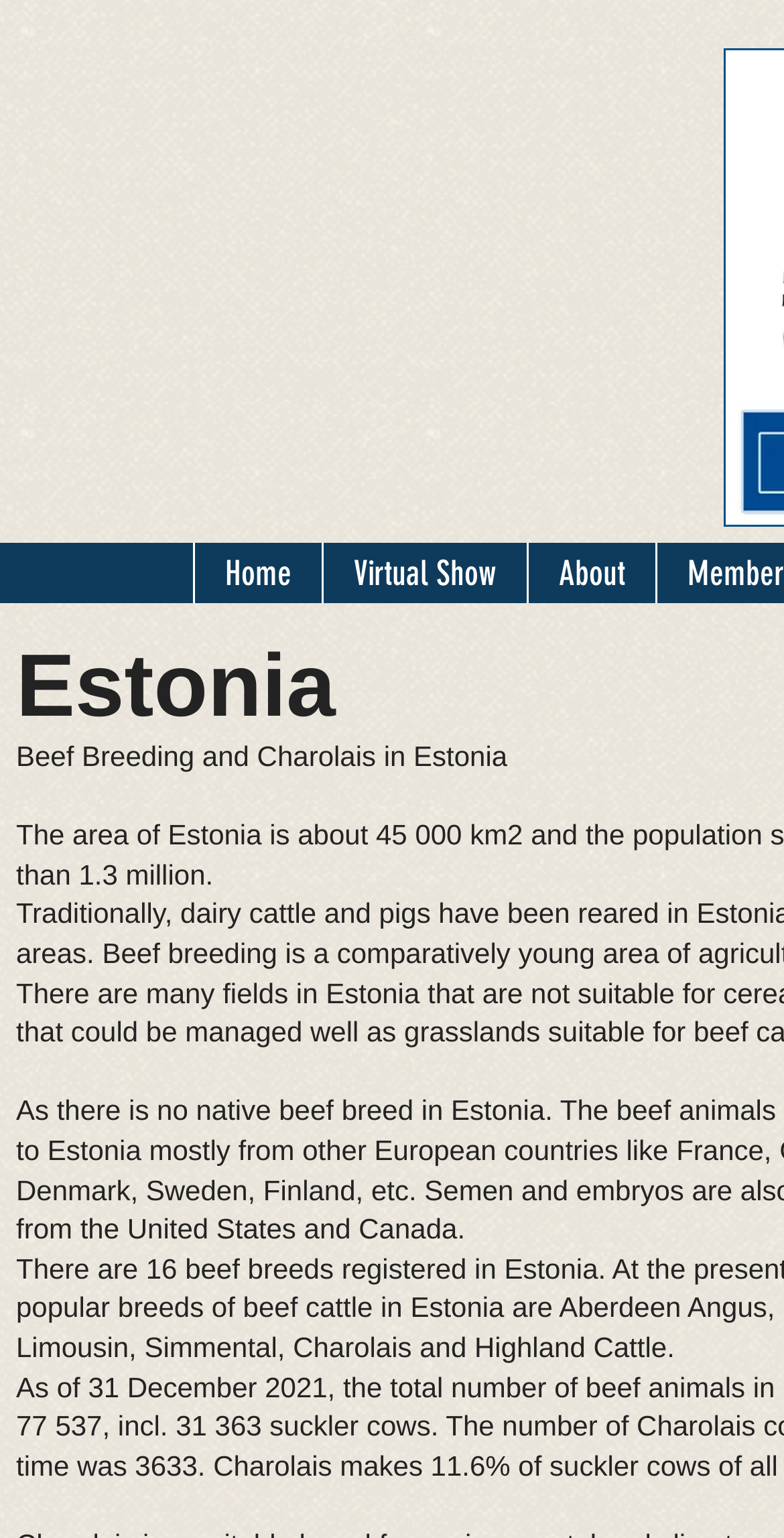Detail the various sections and features present on the webpage.

The webpage is about Charolais in Estonia, with a focus on beef breeding. At the top, there are three links: "Home", "Virtual Show", and "About", positioned horizontally next to each other. 

Below these links, there is a large heading that reads "Estonia", taking up most of the width of the page. 

Underneath the heading, there is a paragraph of text that describes beef breeding and Charolais in Estonia. This text is followed by two empty lines, indicated by a non-breaking space character. 

There is no other notable content on the page, aside from these elements.